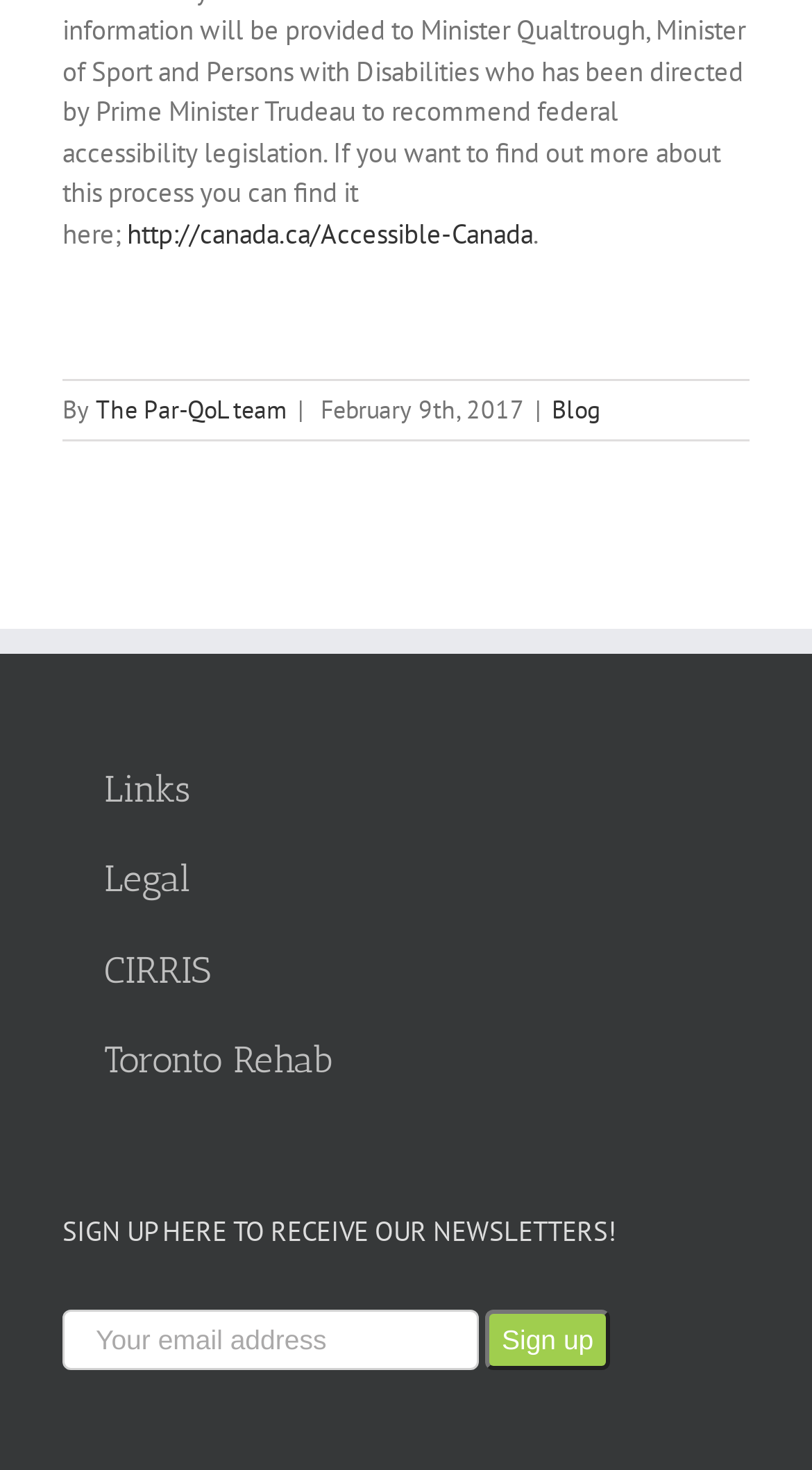What is the date mentioned on the webpage?
Answer the question with a thorough and detailed explanation.

I found the date 'February 9th, 2017' mentioned on the webpage, which is located in the top section, next to the 'By' text and the link 'The Par-QoL team'.